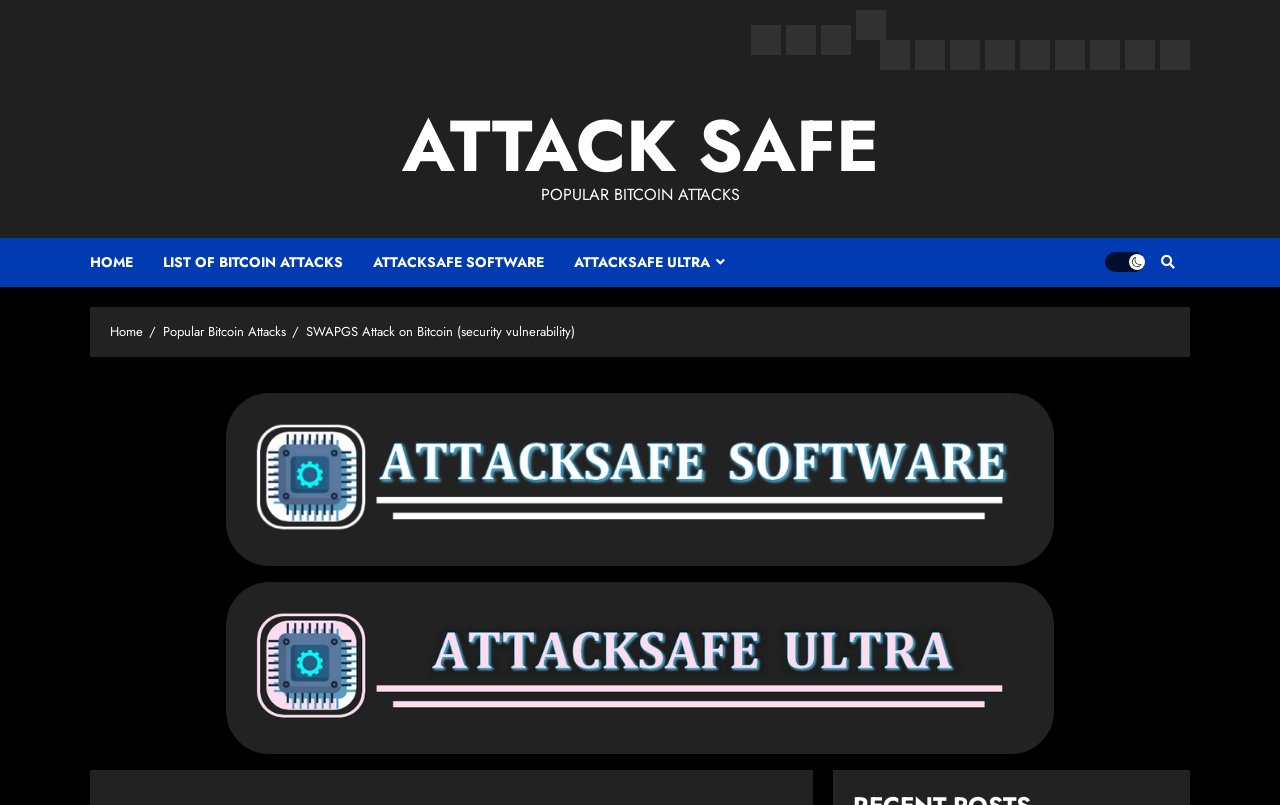Highlight the bounding box coordinates of the region I should click on to meet the following instruction: "Learn about 'Virgil Perry'".

None